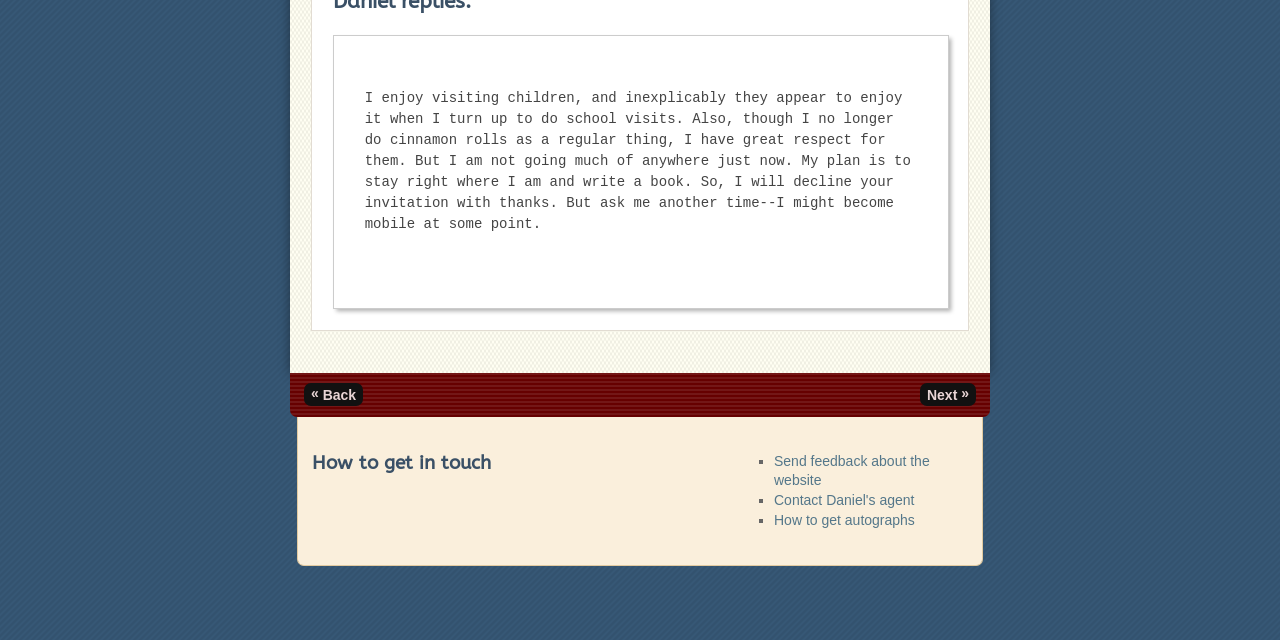Locate the UI element described by Contact Daniel's agent in the provided webpage screenshot. Return the bounding box coordinates in the format (top-left x, top-left y, bottom-right x, bottom-right y), ensuring all values are between 0 and 1.

[0.605, 0.769, 0.714, 0.794]